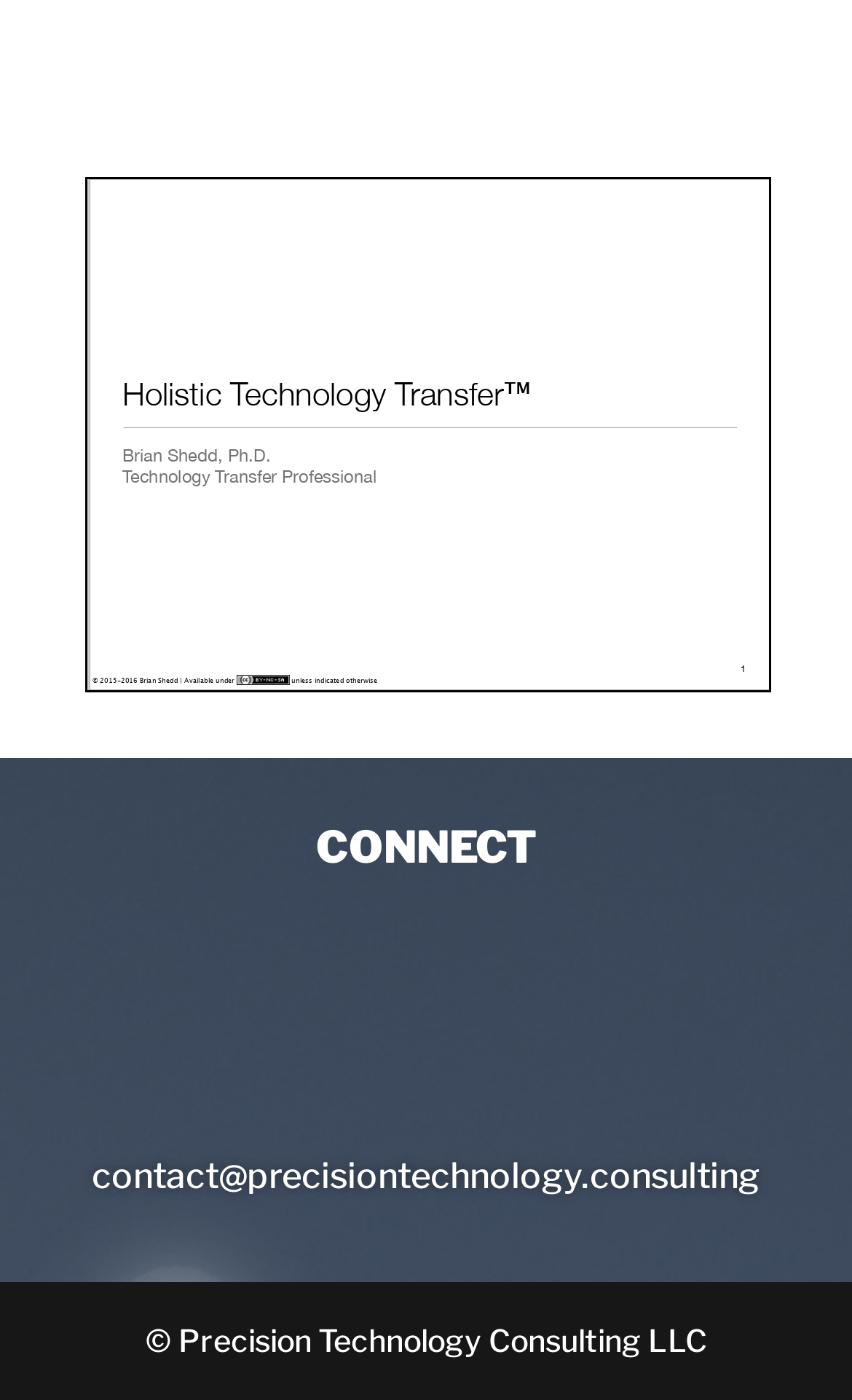Answer the question with a single word or phrase: 
Is there a social media link on the webpage?

Yes